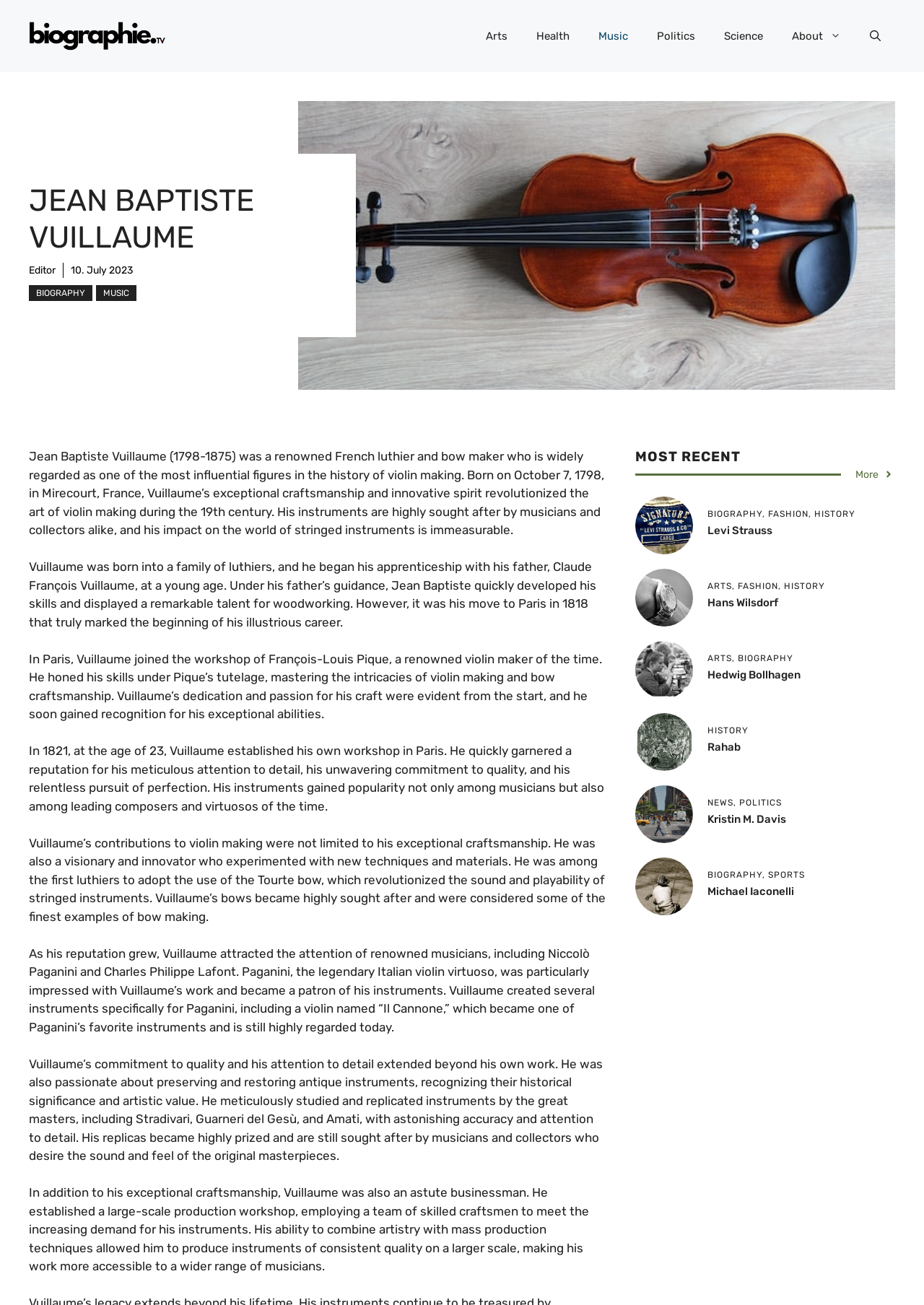Generate the text content of the main headline of the webpage.

JEAN BAPTISTE VUILLAUME